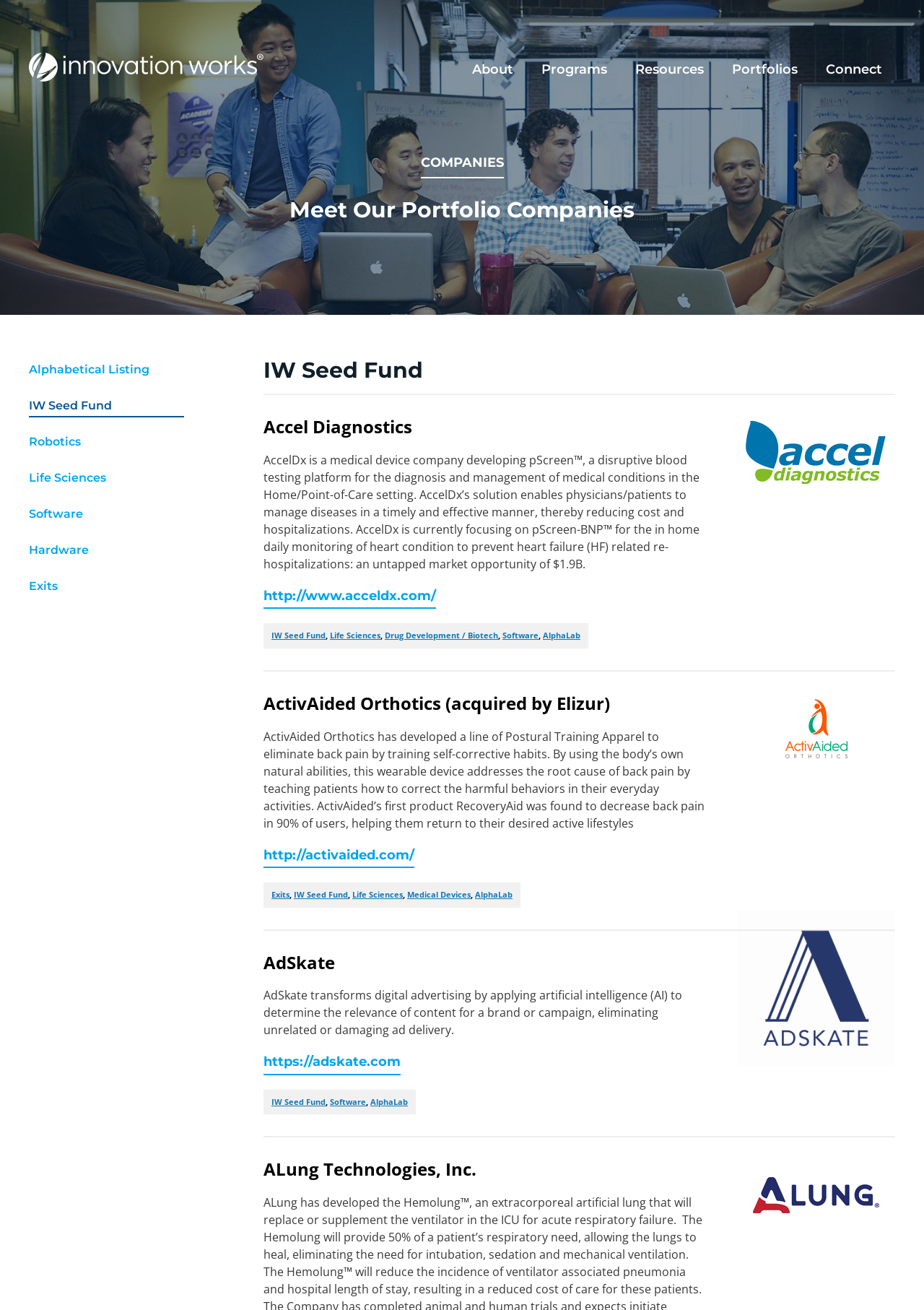Find the bounding box of the UI element described as follows: "Life Sciences".

[0.357, 0.481, 0.412, 0.489]